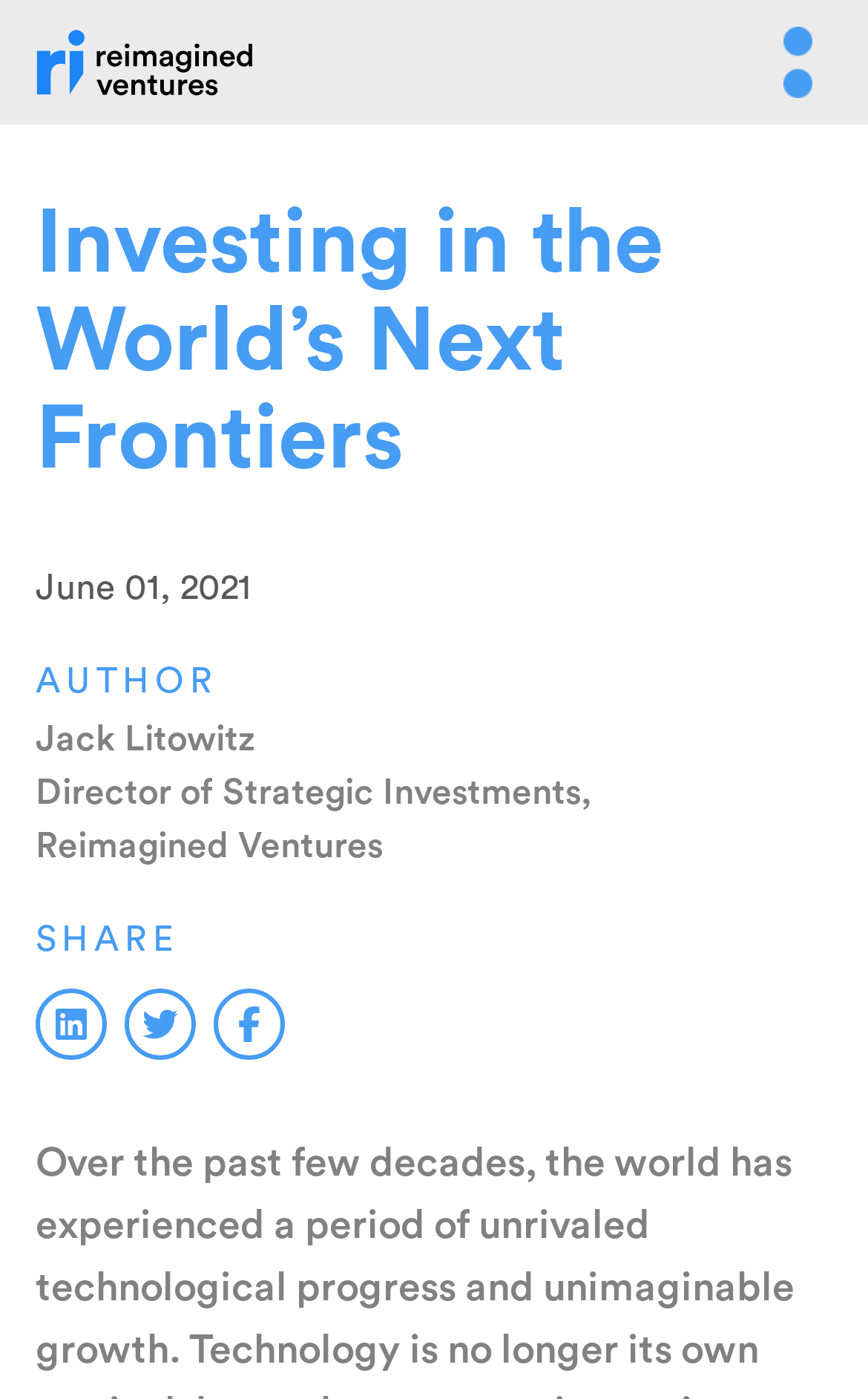How many social media links are there?
Provide a fully detailed and comprehensive answer to the question.

I counted the number of link elements with similar bounding box coordinates and OCR text, which are located at the bottom of the page. There are three links with similar characteristics, so I concluded that there are three social media links.